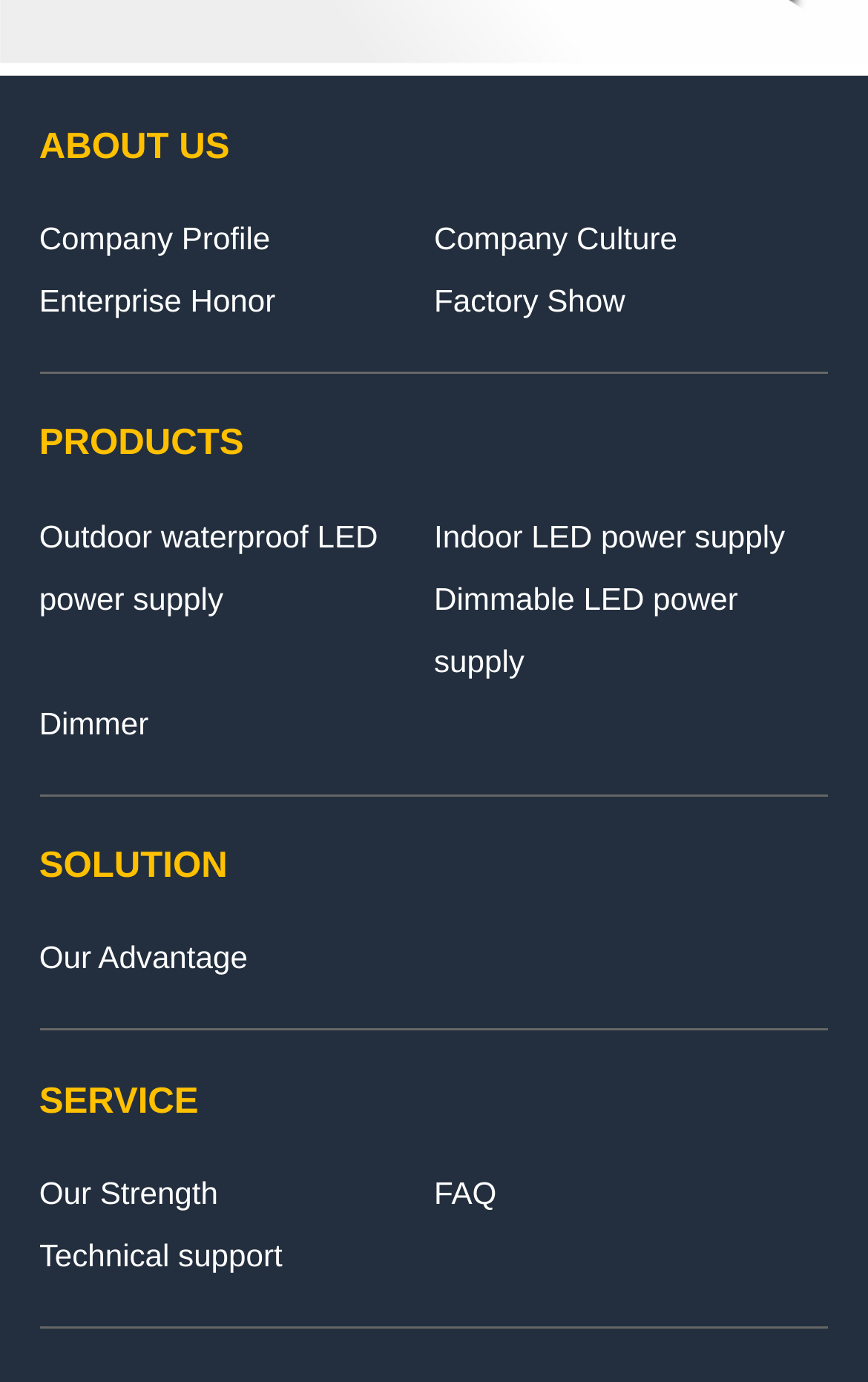Please identify the bounding box coordinates of the clickable area that will allow you to execute the instruction: "Check the 'Save my name, email, and website in this browser for the next time I comment' checkbox".

None